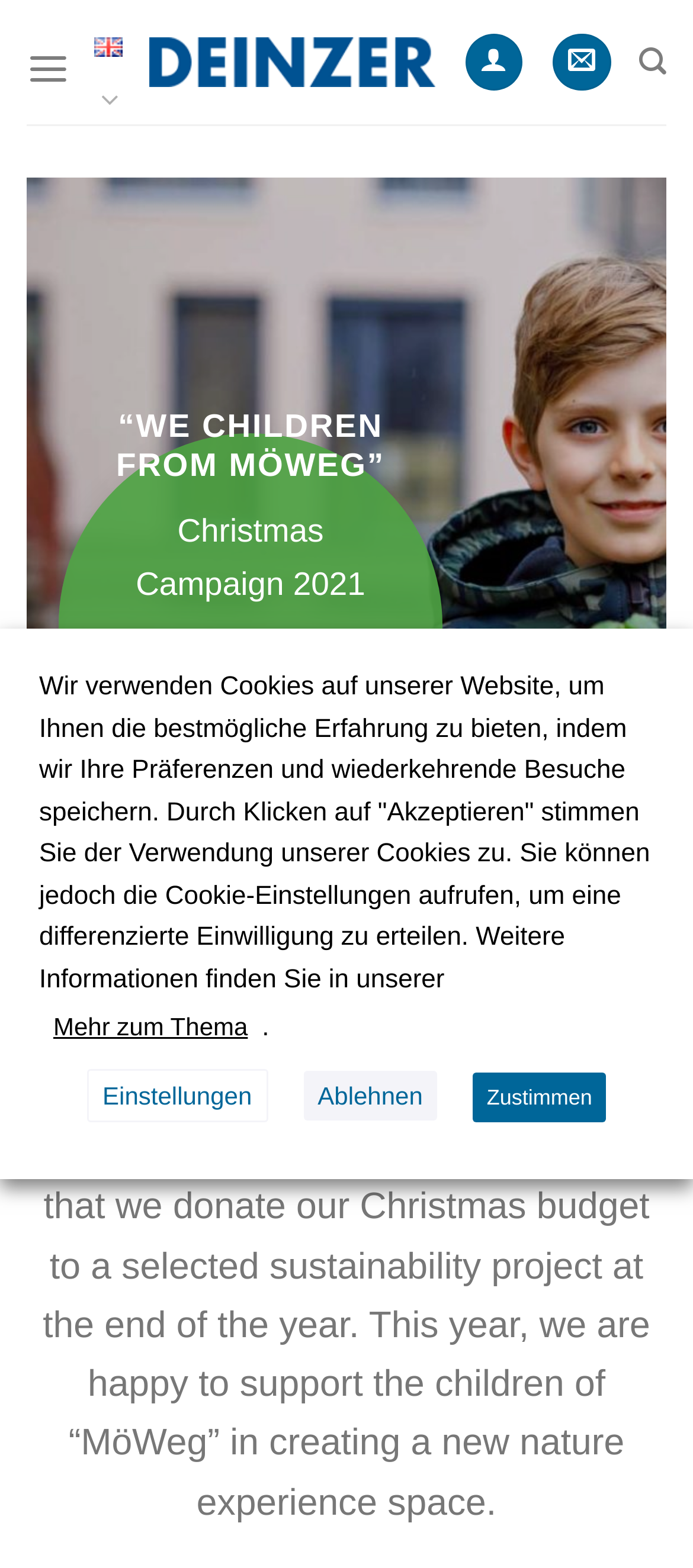Determine the coordinates of the bounding box that should be clicked to complete the instruction: "Click the menu". The coordinates should be represented by four float numbers between 0 and 1: [left, top, right, bottom].

[0.038, 0.015, 0.101, 0.071]